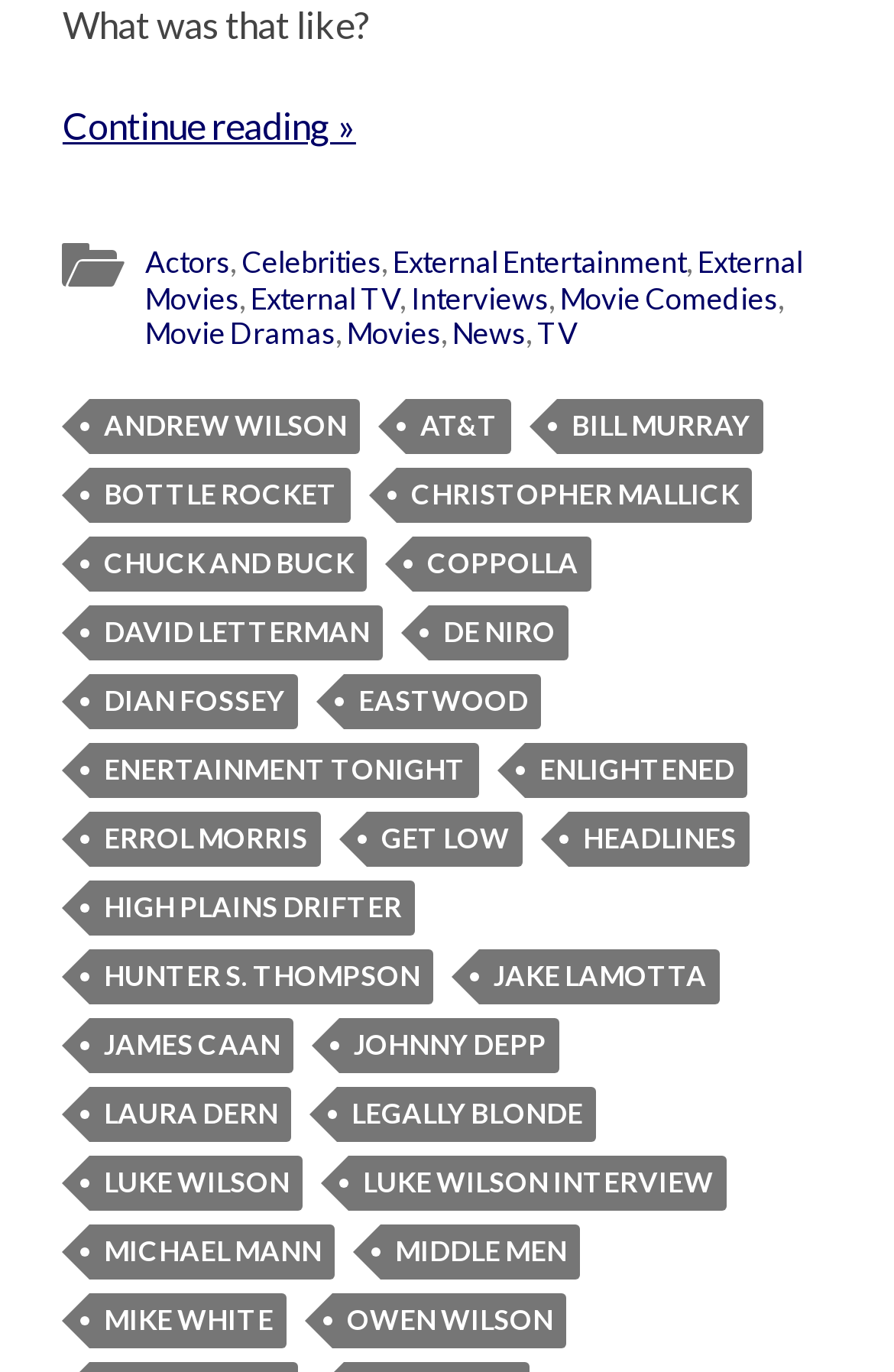Specify the bounding box coordinates for the region that must be clicked to perform the given instruction: "Explore the category of Movie Comedies".

[0.626, 0.203, 0.87, 0.23]